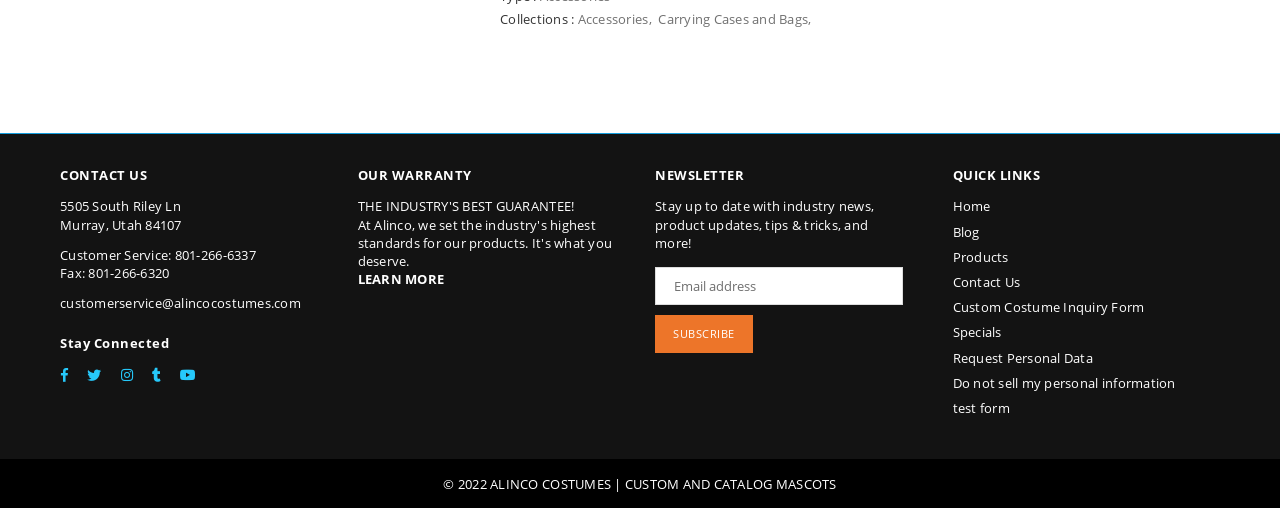Given the description "Custom Costume Inquiry Form", provide the bounding box coordinates of the corresponding UI element.

[0.744, 0.587, 0.894, 0.622]